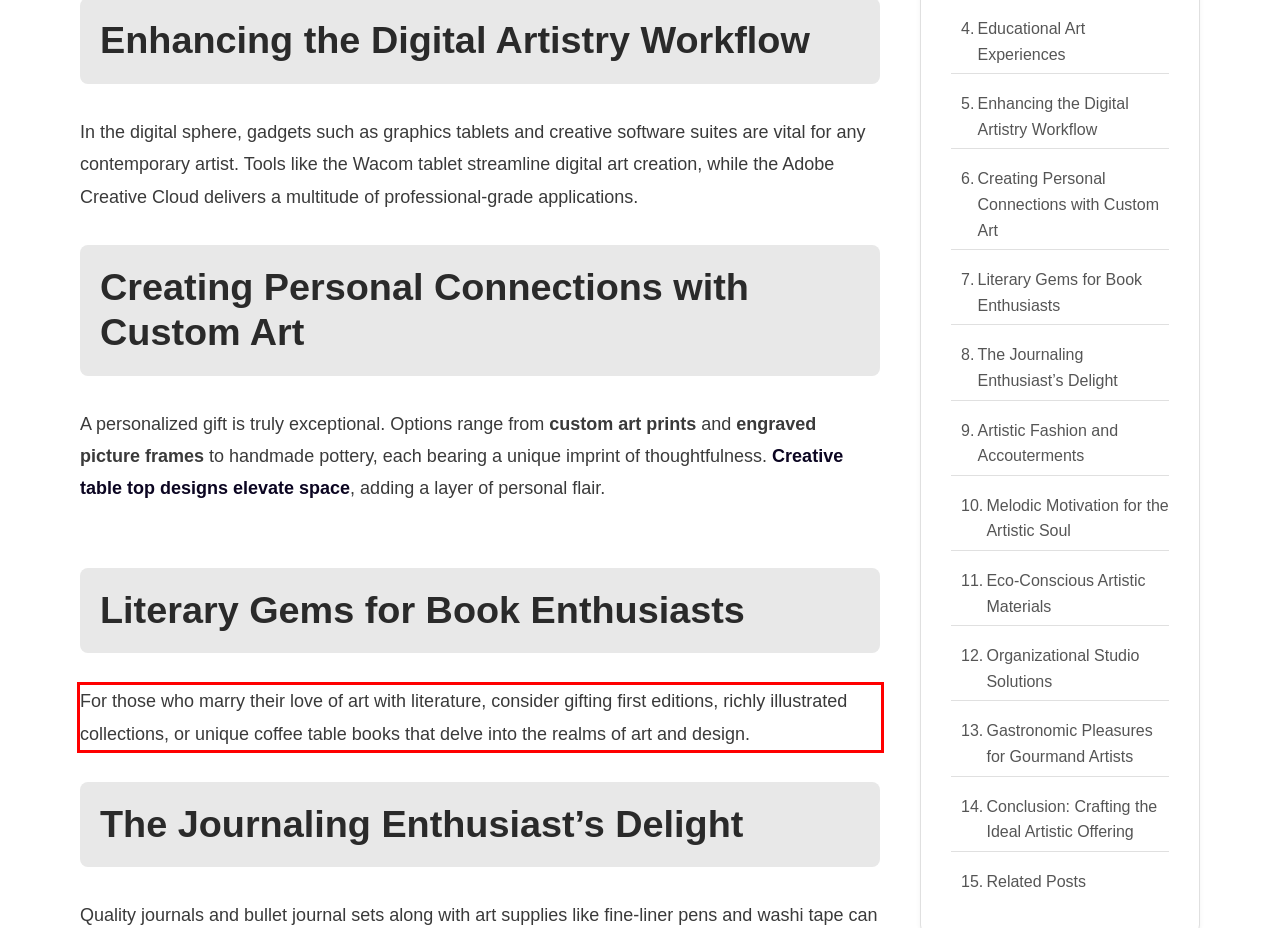There is a screenshot of a webpage with a red bounding box around a UI element. Please use OCR to extract the text within the red bounding box.

For those who marry their love of art with literature, consider gifting first editions, richly illustrated collections, or unique coffee table books that delve into the realms of art and design.